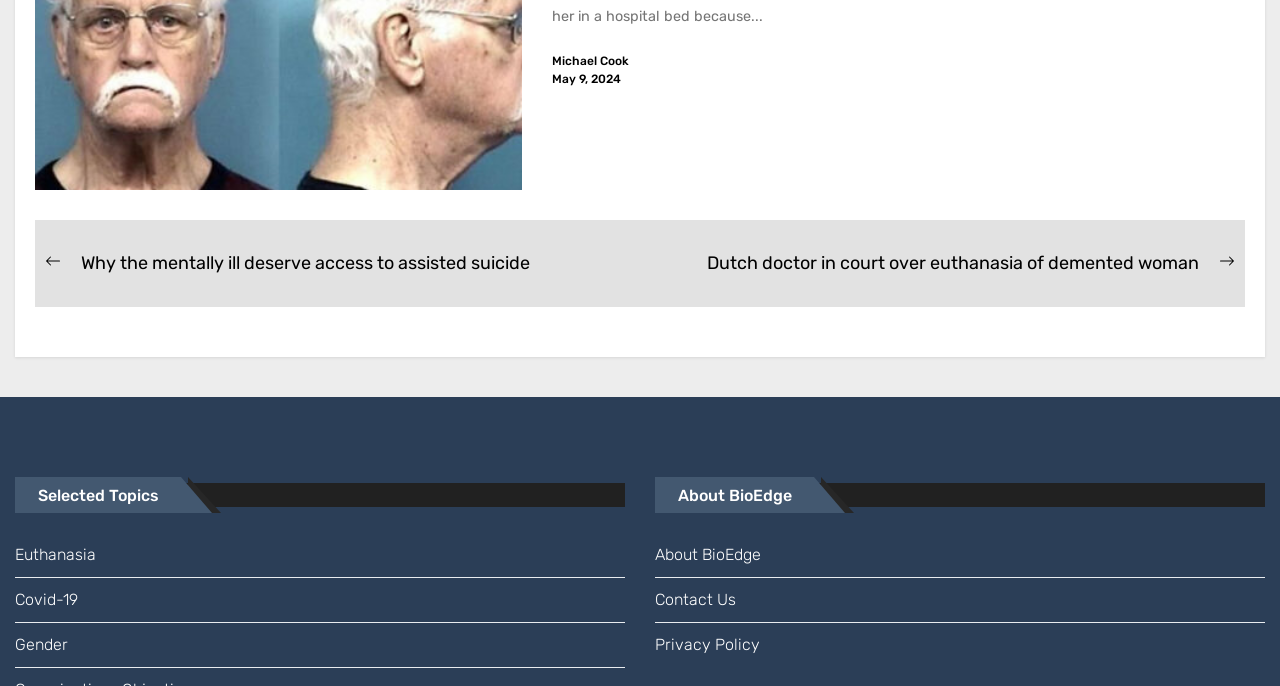Locate the bounding box coordinates of the clickable part needed for the task: "Learn about BioEdge".

[0.512, 0.777, 0.988, 0.842]